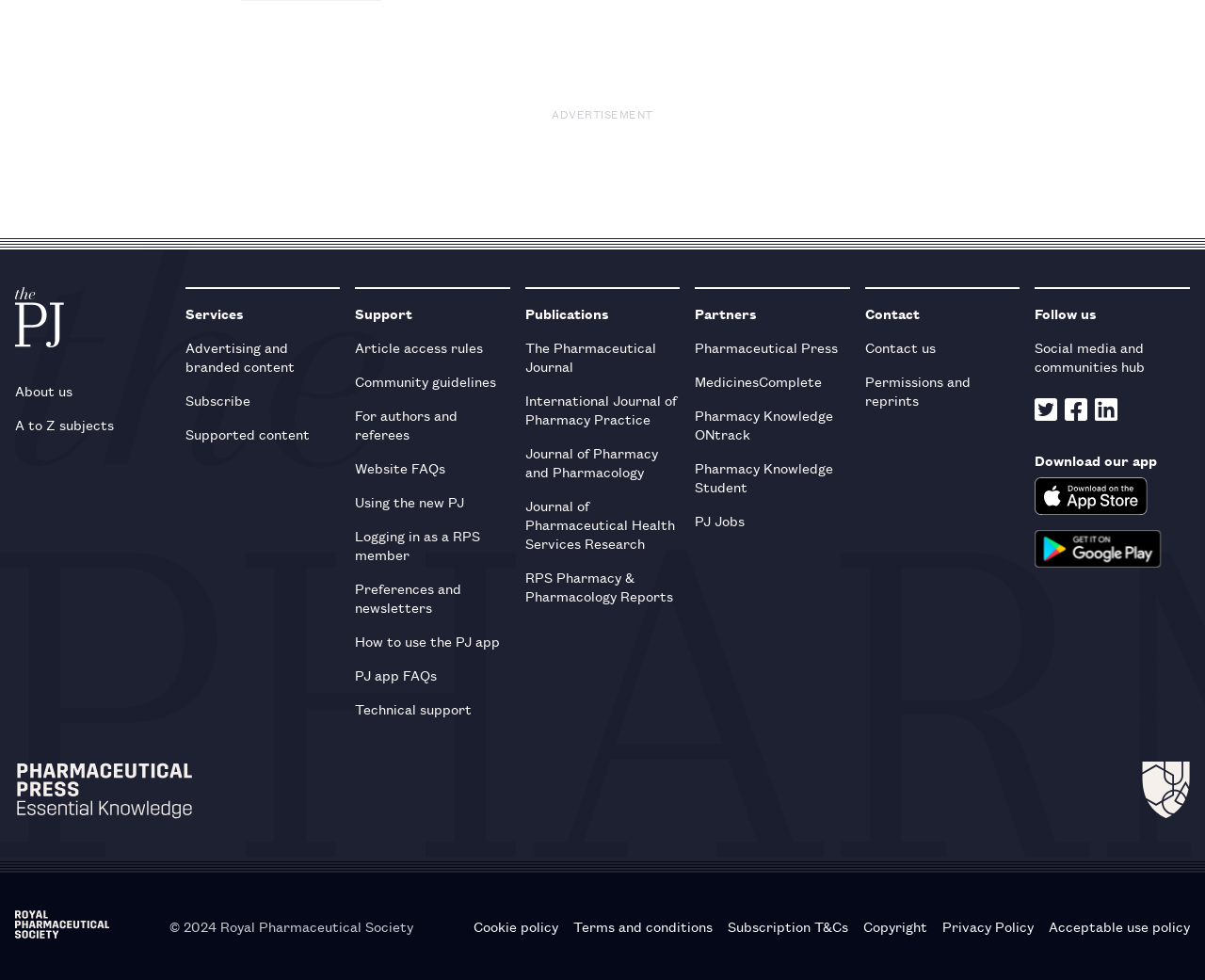Please identify the bounding box coordinates of the region to click in order to complete the given instruction: "View the Pharmaceutical Journal". The coordinates should be four float numbers between 0 and 1, i.e., [left, top, right, bottom].

[0.436, 0.337, 0.564, 0.391]